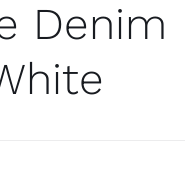What is the material of the polishing pad?
Using the image as a reference, give an elaborate response to the question.

The branding highlights the pad's unique features, such as its construction from top-grade denim for durability, versatility for various surface types, and ease of use with a hook and loop attachment system.